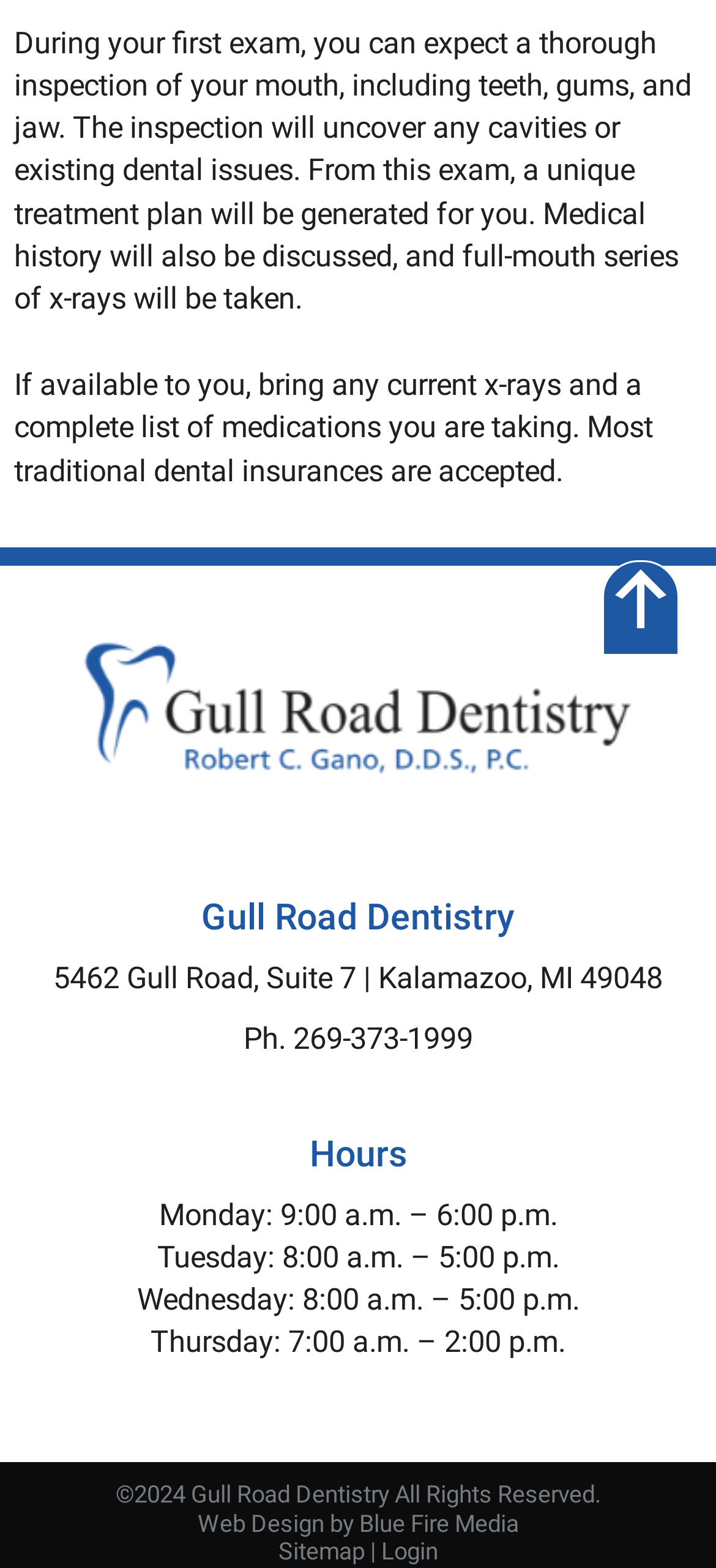Extract the bounding box for the UI element that matches this description: "Login".

[0.532, 0.981, 0.612, 0.999]